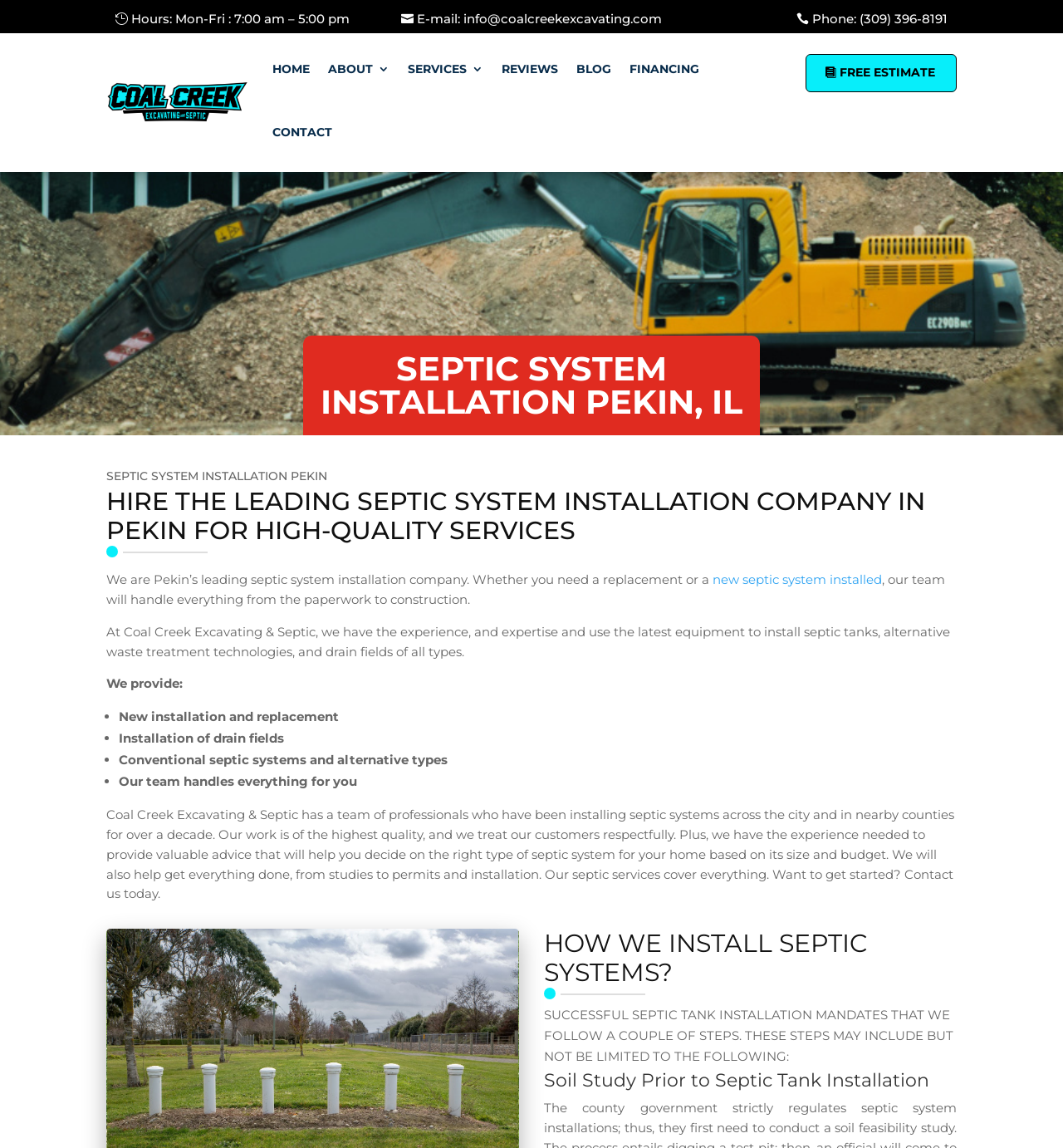Could you indicate the bounding box coordinates of the region to click in order to complete this instruction: "Select a category from the dropdown".

None